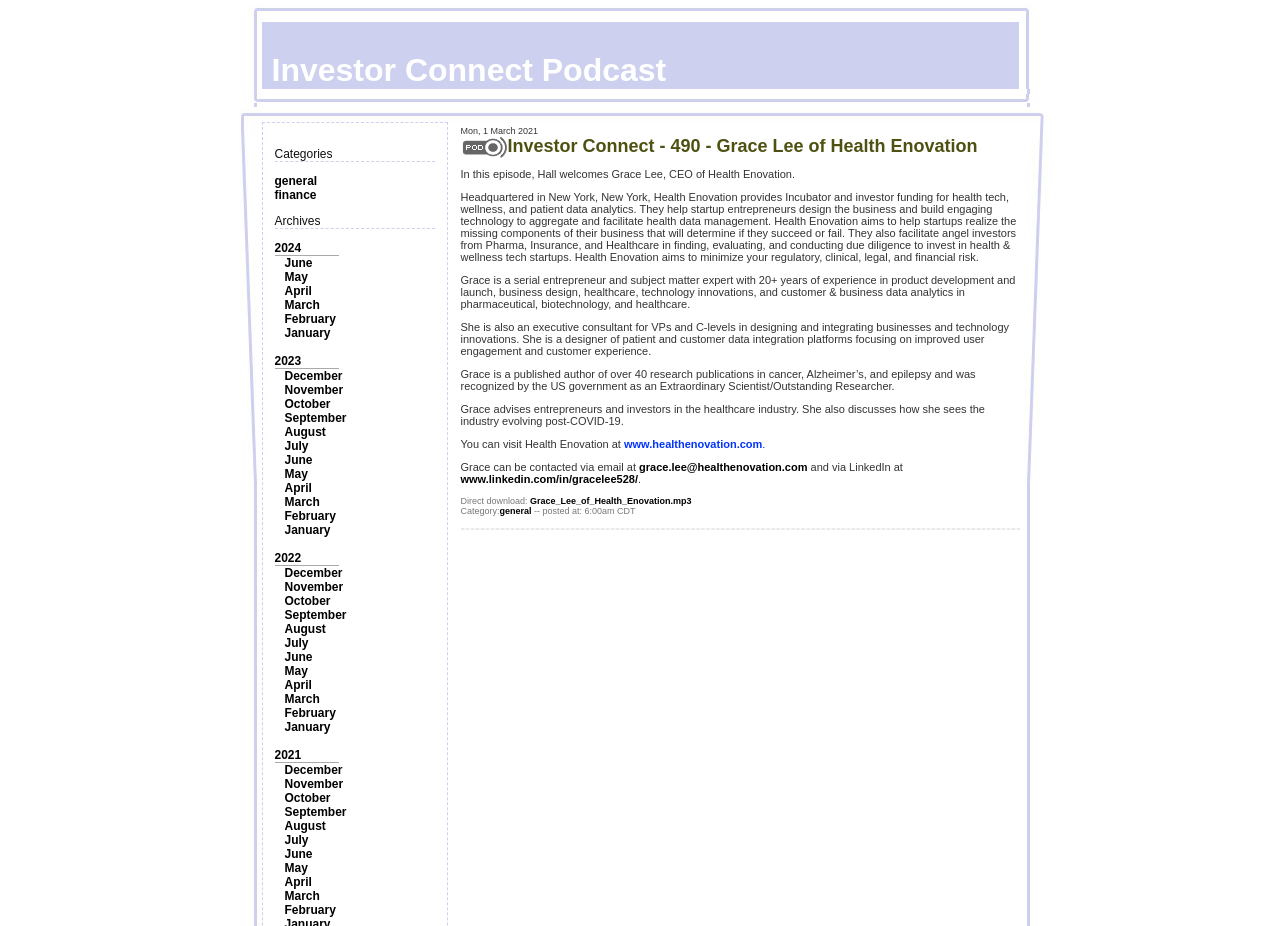Point out the bounding box coordinates of the section to click in order to follow this instruction: "Book a free counselling session for admission 2024".

None